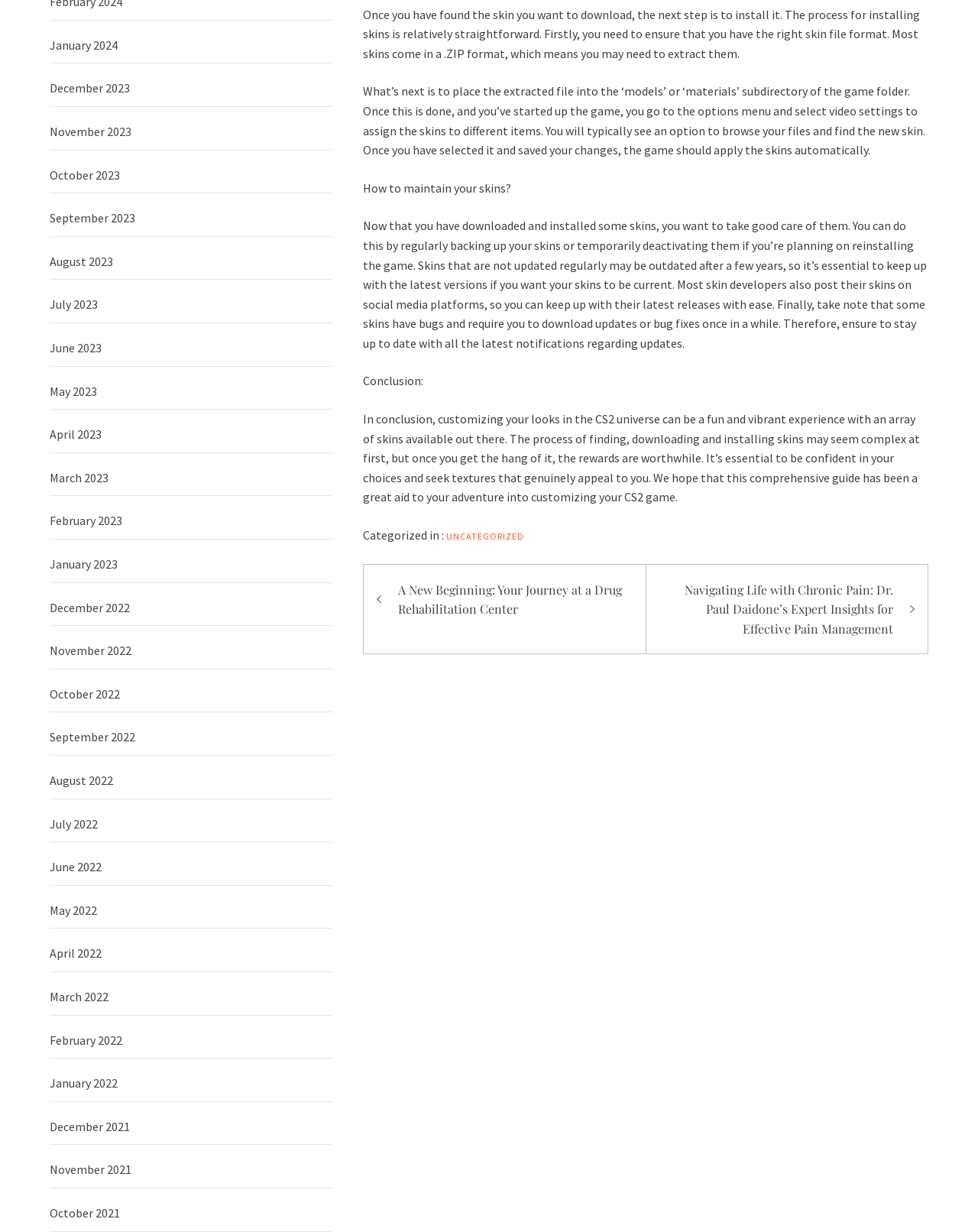Extract the bounding box coordinates for the UI element described by the text: "March 2022". The coordinates should be in the form of [left, top, right, bottom] with values between 0 and 1.

[0.051, 0.795, 0.34, 0.824]